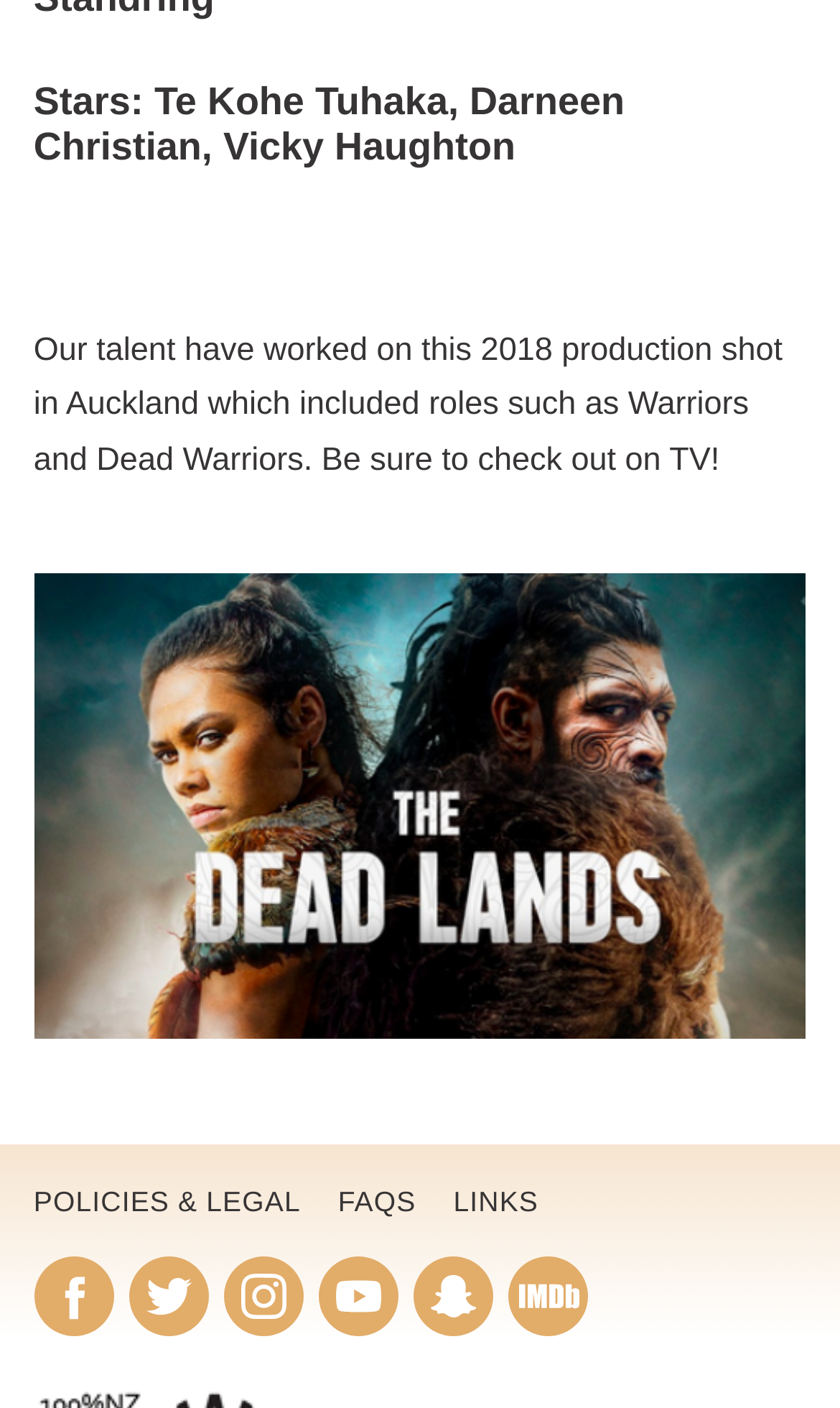Please give a one-word or short phrase response to the following question: 
What is the name of the talent mentioned in the heading?

Te Kohe Tuhaka, Darneen Christian, Vicky Haughton